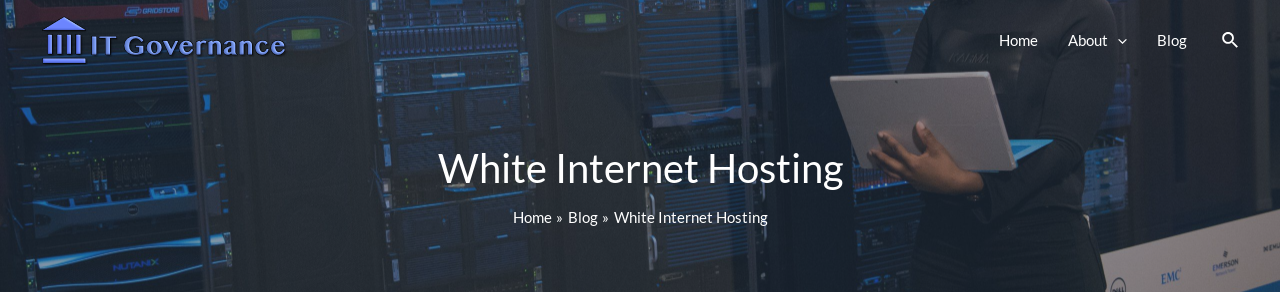Using the information shown in the image, answer the question with as much detail as possible: What type of hosting service is being offered?

The bold text 'White Internet Hosting' suggests that the service is focused on providing accessible and efficient online solutions, catering to businesses seeking reliable hosting options, implying that the service is specialized in internet hosting.